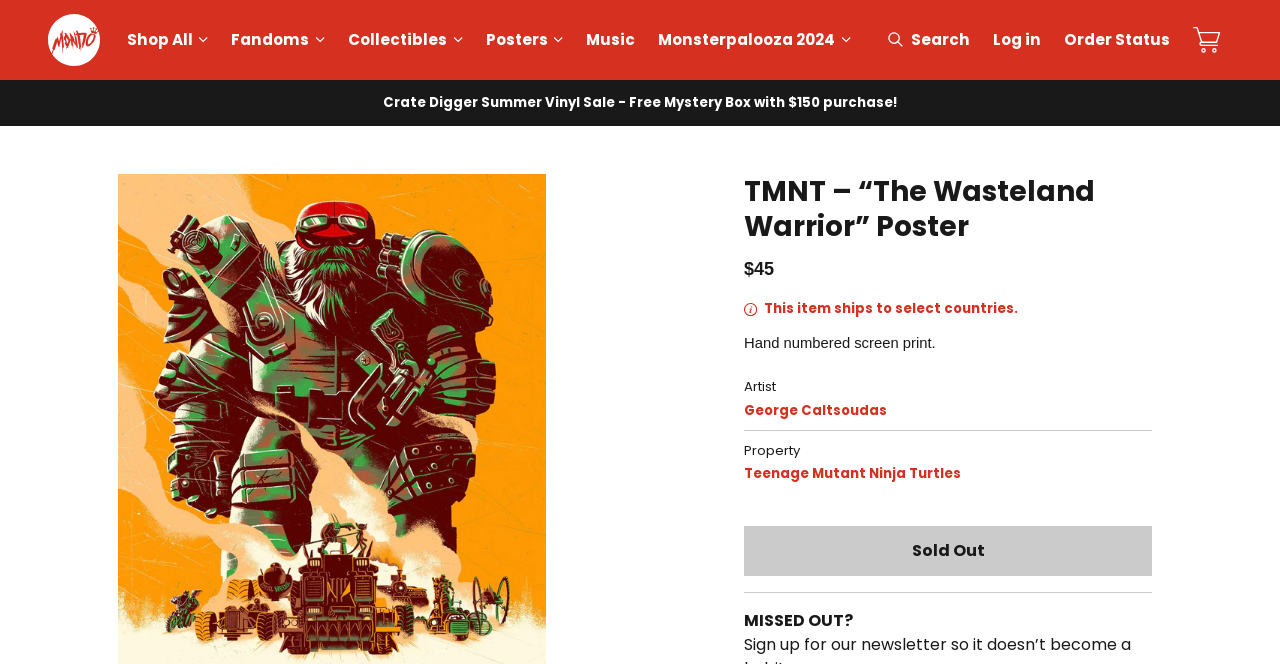Find the bounding box coordinates of the element to click in order to complete the given instruction: "Search for something."

[0.685, 0.032, 0.767, 0.089]